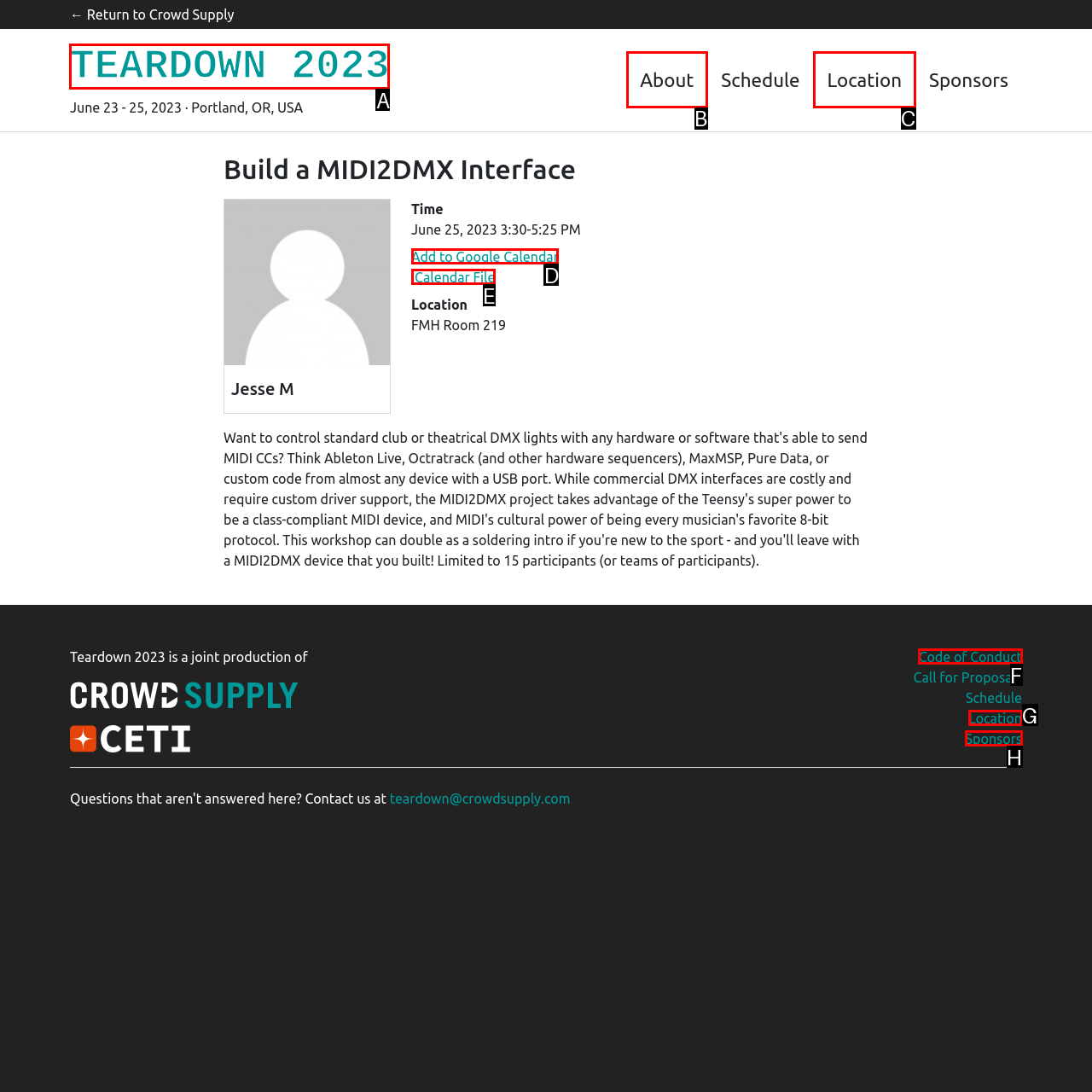Choose the HTML element that should be clicked to achieve this task: learn about Teardown 2023
Respond with the letter of the correct choice.

A